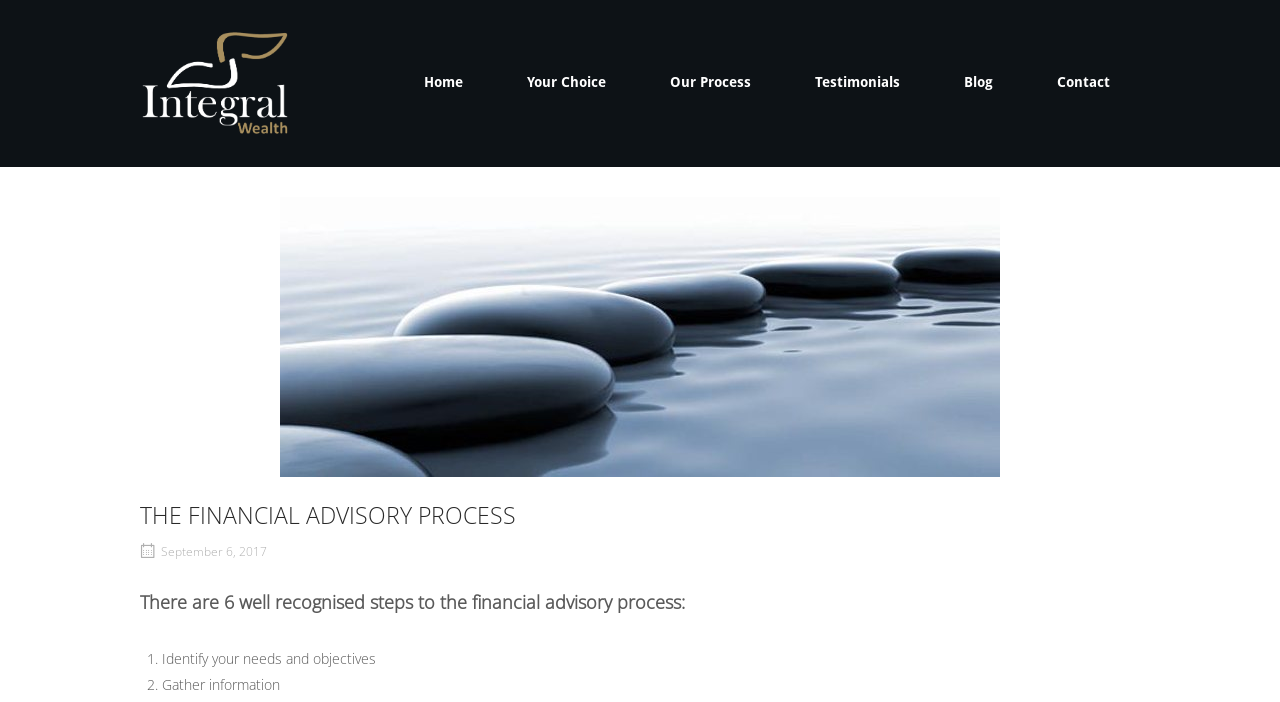Please find the bounding box coordinates of the element that must be clicked to perform the given instruction: "read the article posted on September 6, 2017". The coordinates should be four float numbers from 0 to 1, i.e., [left, top, right, bottom].

[0.126, 0.773, 0.209, 0.798]